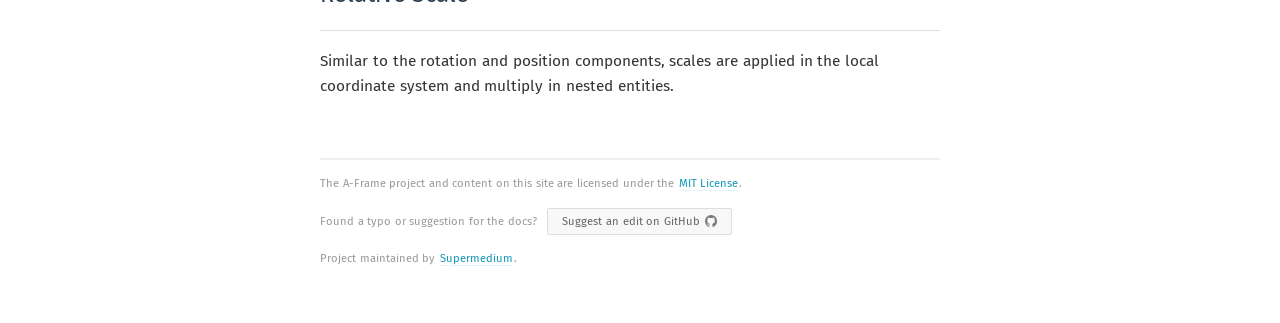Determine the bounding box coordinates for the clickable element required to fulfill the instruction: "Click on Supermedium". Provide the coordinates as four float numbers between 0 and 1, i.e., [left, top, right, bottom].

[0.344, 0.781, 0.401, 0.824]